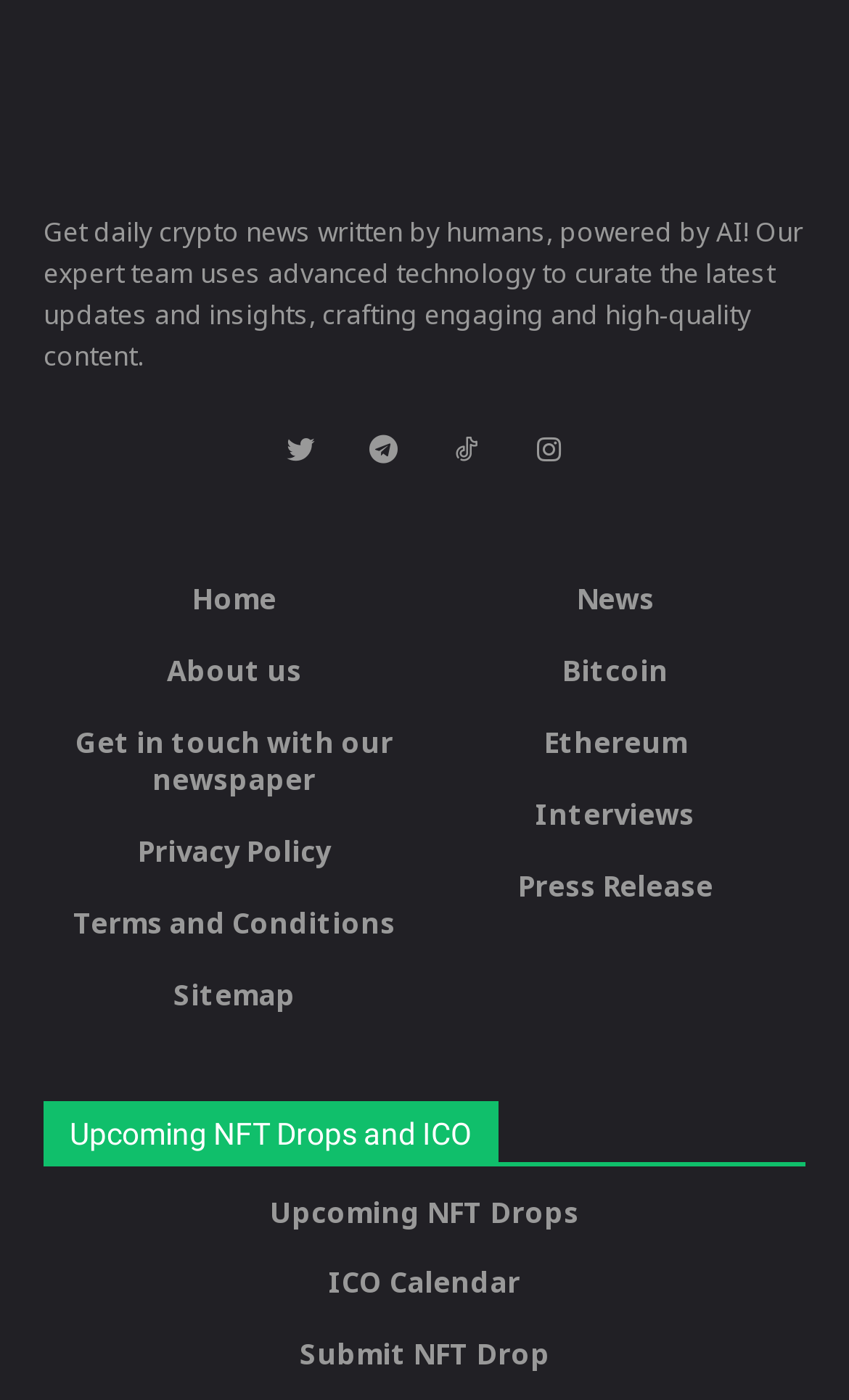Find the bounding box coordinates of the clickable area that will achieve the following instruction: "Explore upcoming NFT Drops".

[0.051, 0.853, 0.949, 0.879]